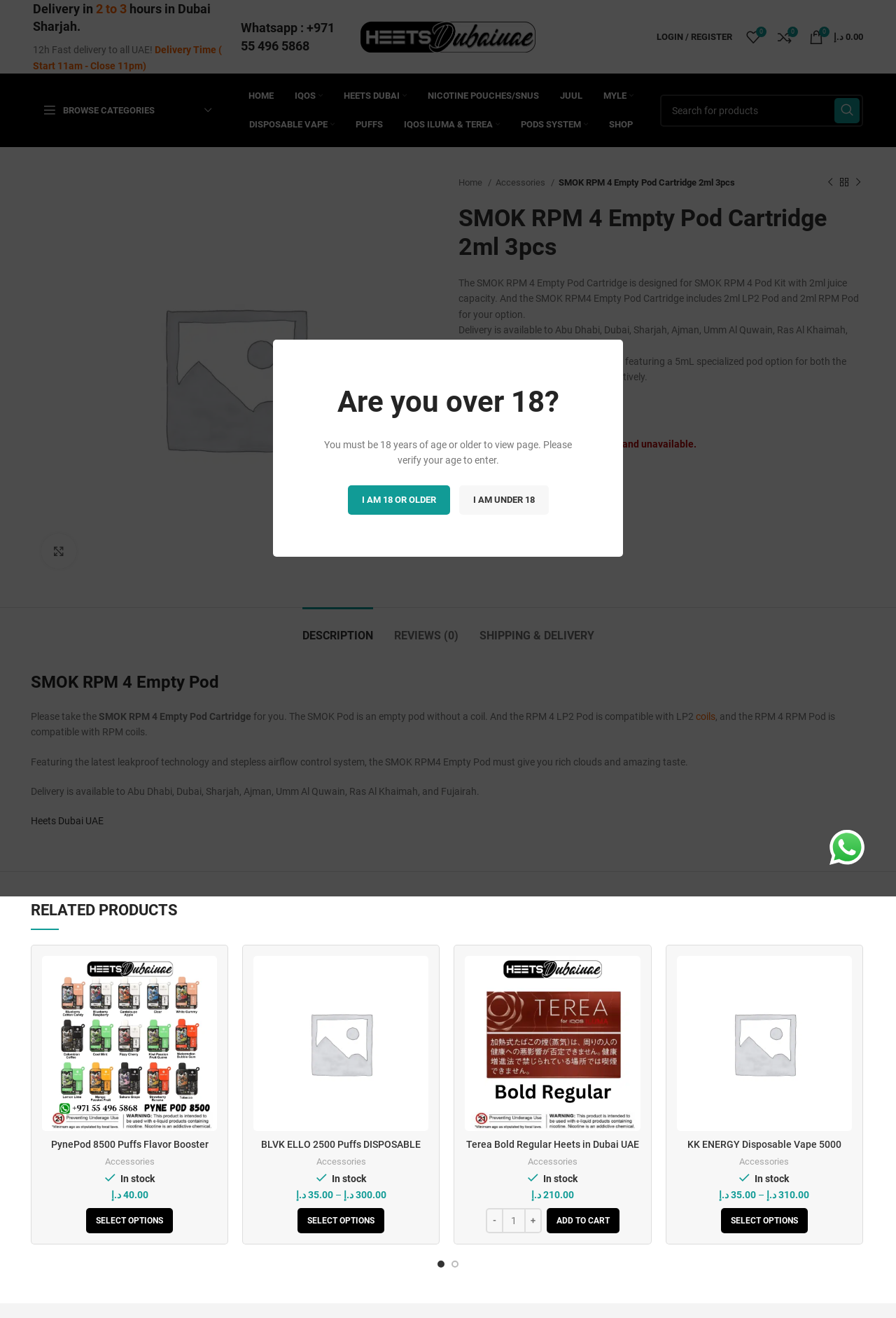How many products are in the related products section?
Based on the screenshot, answer the question with a single word or phrase.

1